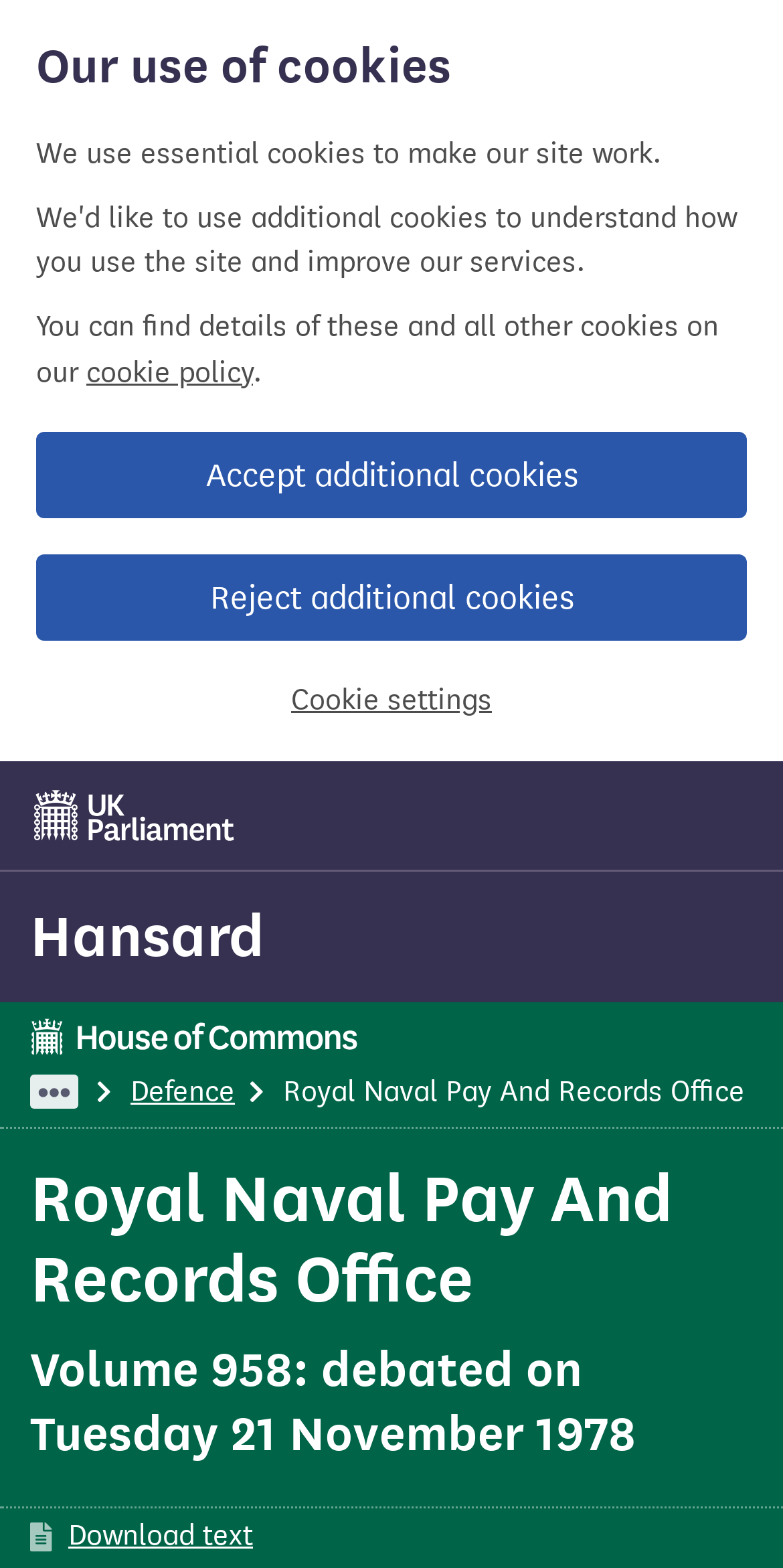Determine the bounding box coordinates for the area that needs to be clicked to fulfill this task: "expand hidden items". The coordinates must be given as four float numbers between 0 and 1, i.e., [left, top, right, bottom].

[0.038, 0.685, 0.1, 0.707]